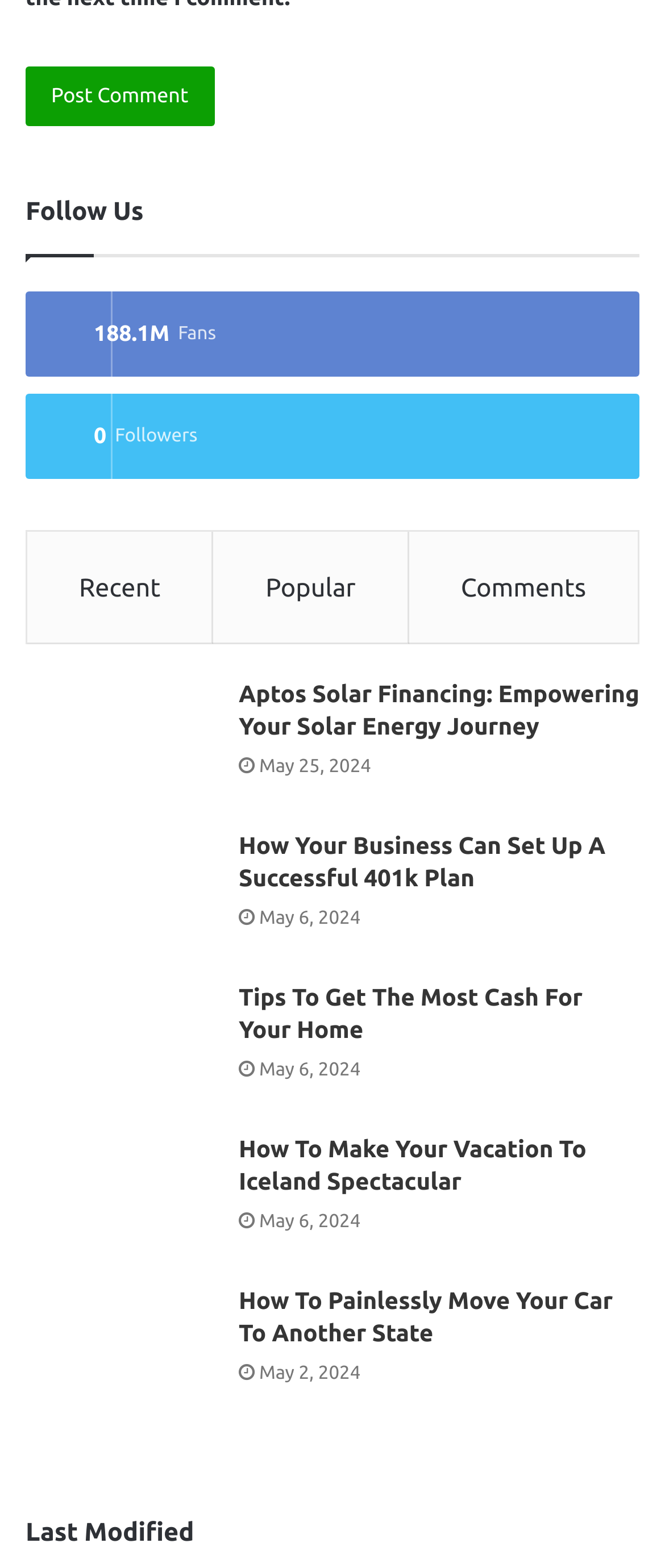Determine the bounding box coordinates of the section I need to click to execute the following instruction: "Check the 'Last Modified' date". Provide the coordinates as four float numbers between 0 and 1, i.e., [left, top, right, bottom].

[0.038, 0.966, 0.962, 0.987]